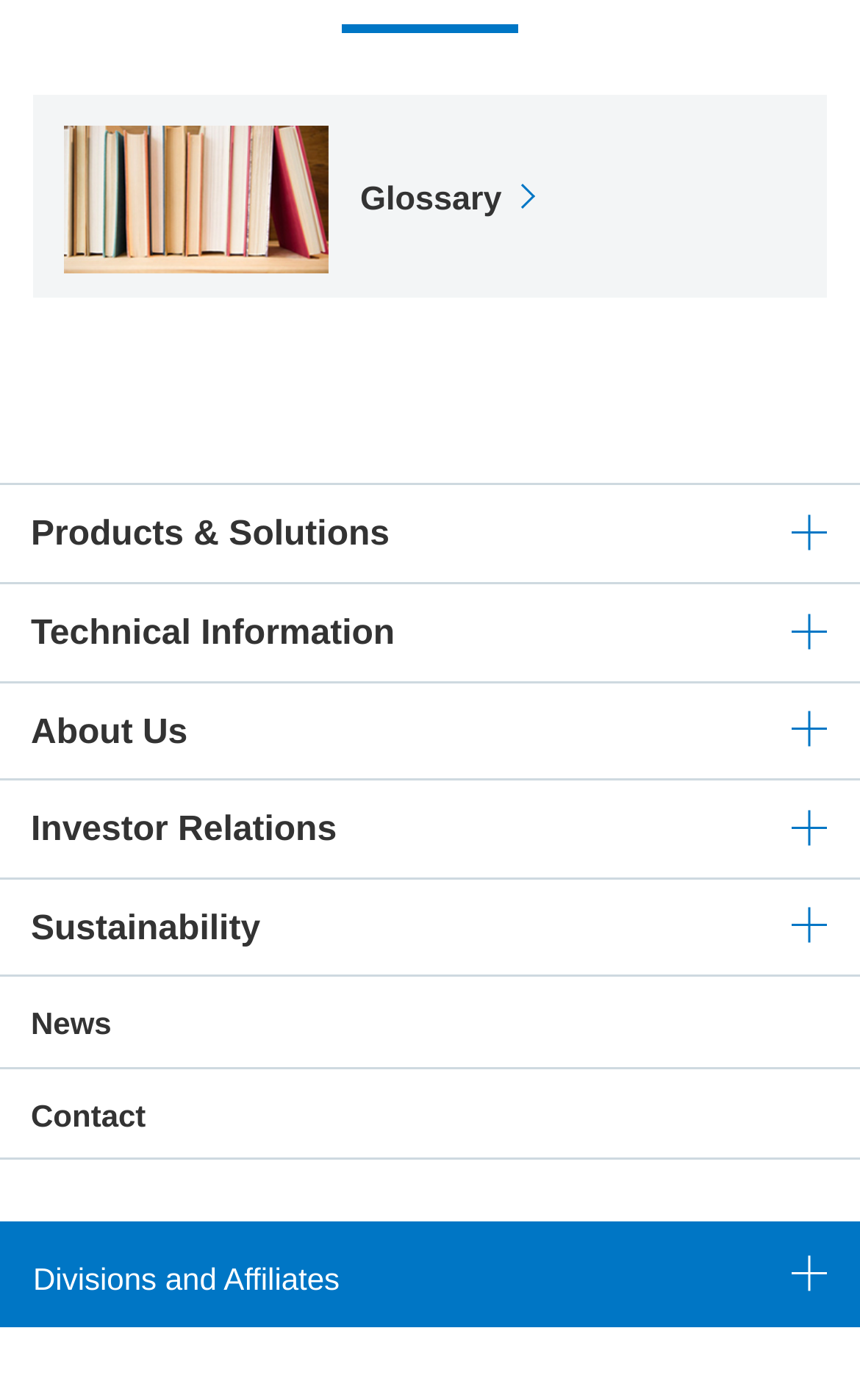How many columns are there in the main navigation menu?
Answer the question in as much detail as possible.

I analyzed the bounding box coordinates of the links in the main navigation menu and found that they all have the same x1 and x2 values, which indicates that they are aligned vertically in a single column.